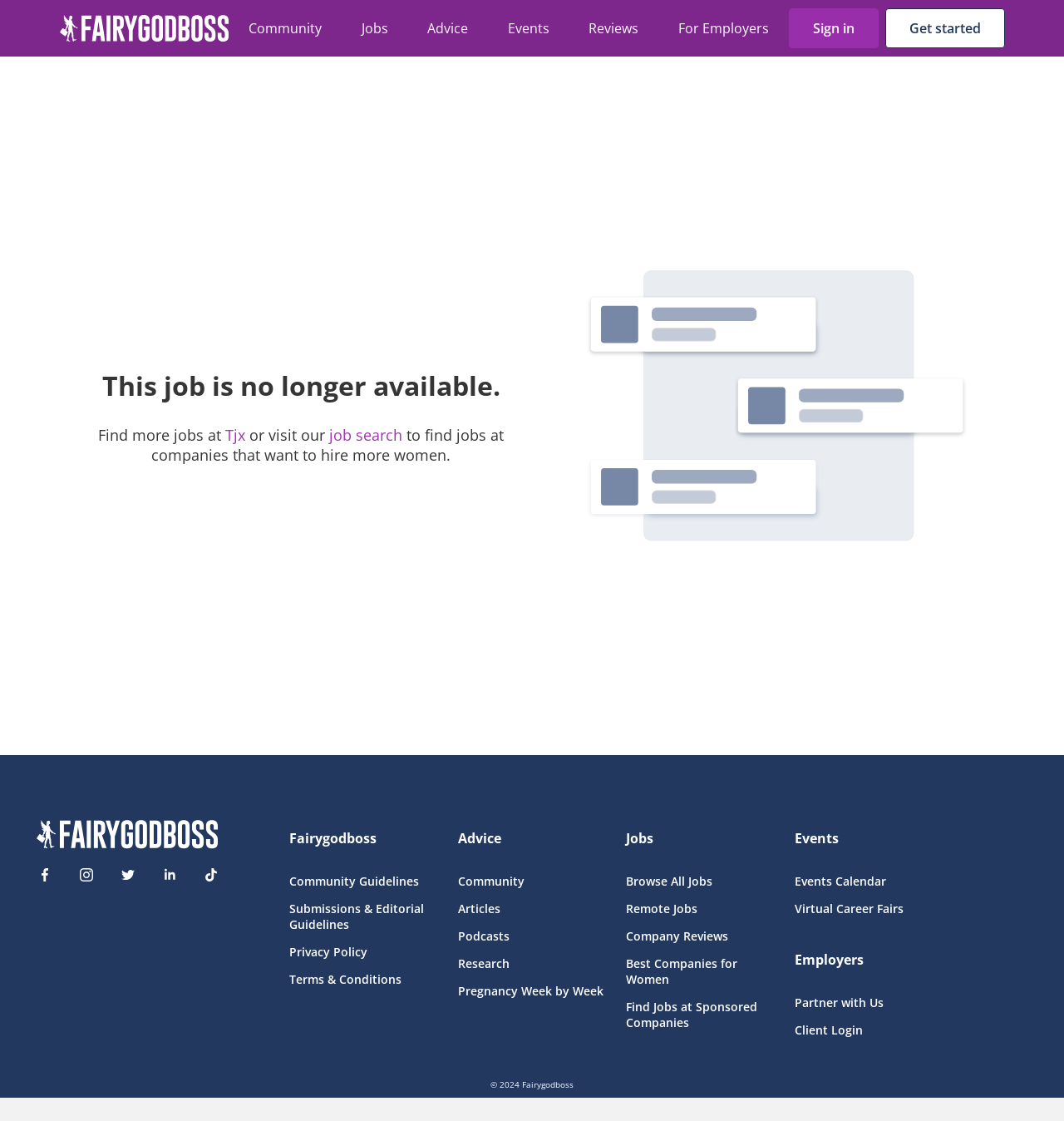Please identify the bounding box coordinates of the clickable element to fulfill the following instruction: "Go to the 'Community' page". The coordinates should be four float numbers between 0 and 1, i.e., [left, top, right, bottom].

[0.234, 0.016, 0.303, 0.035]